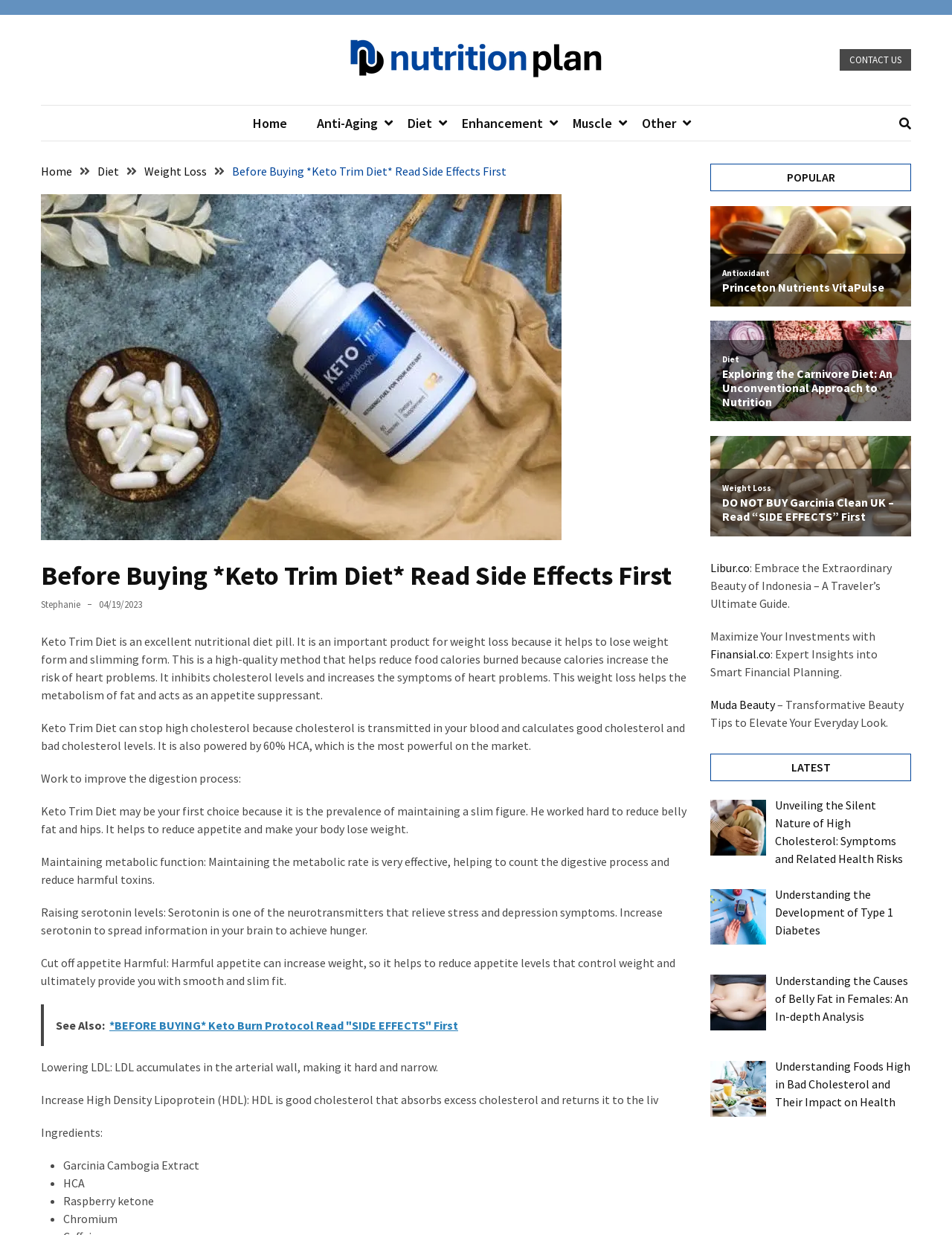Find the bounding box coordinates of the area to click in order to follow the instruction: "Read 'Unveiling the Silent Nature of High Cholesterol: Symptoms and Related Health Risks'".

[0.0, 0.077, 0.066, 0.248]